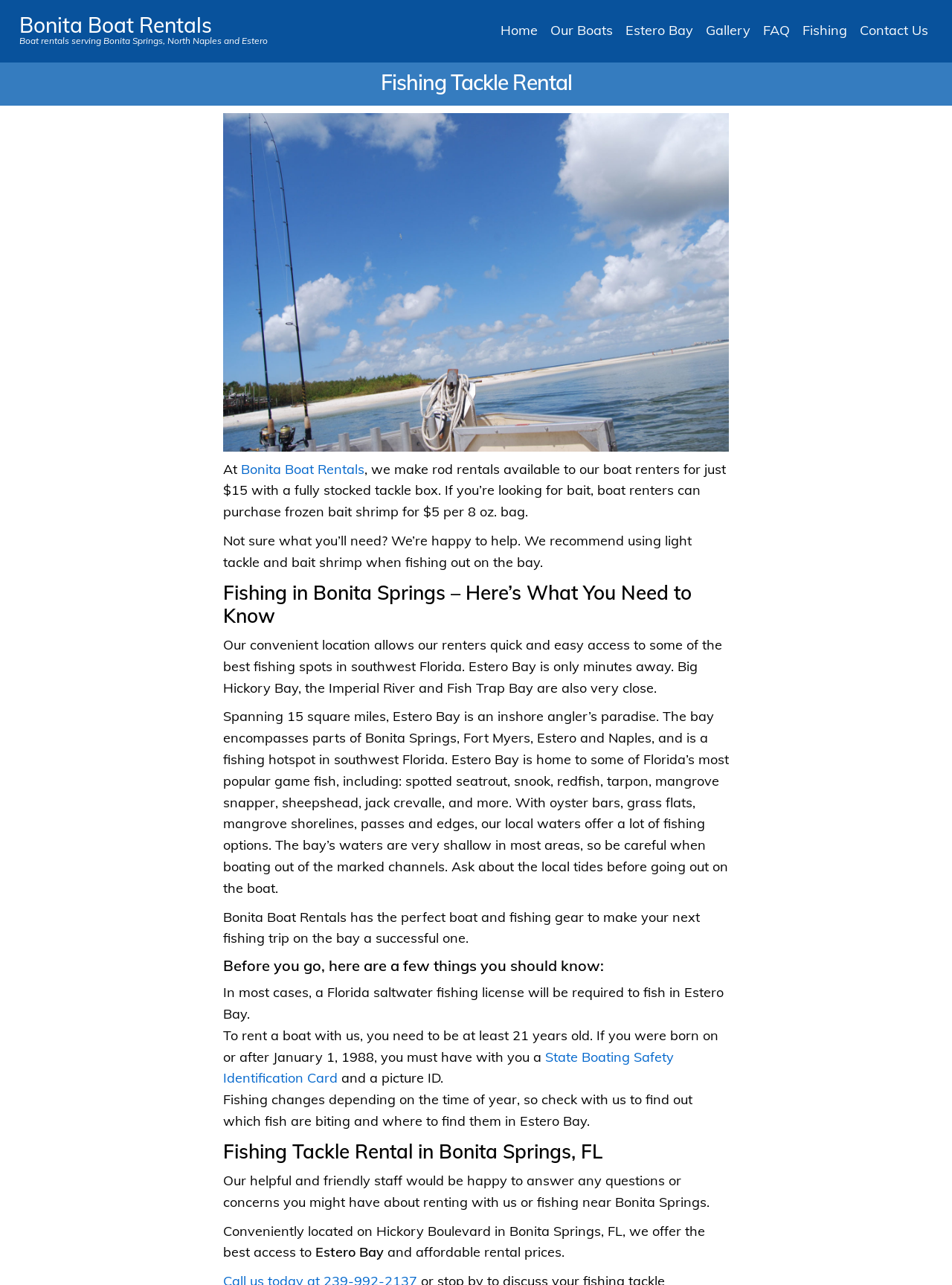What is the location of Bonita Boat Rentals?
Provide a well-explained and detailed answer to the question.

The location of Bonita Boat Rentals can be found in the paragraph of text that describes the business. The text states that 'we are conveniently located on Hickory Boulevard in Bonita Springs, FL'.